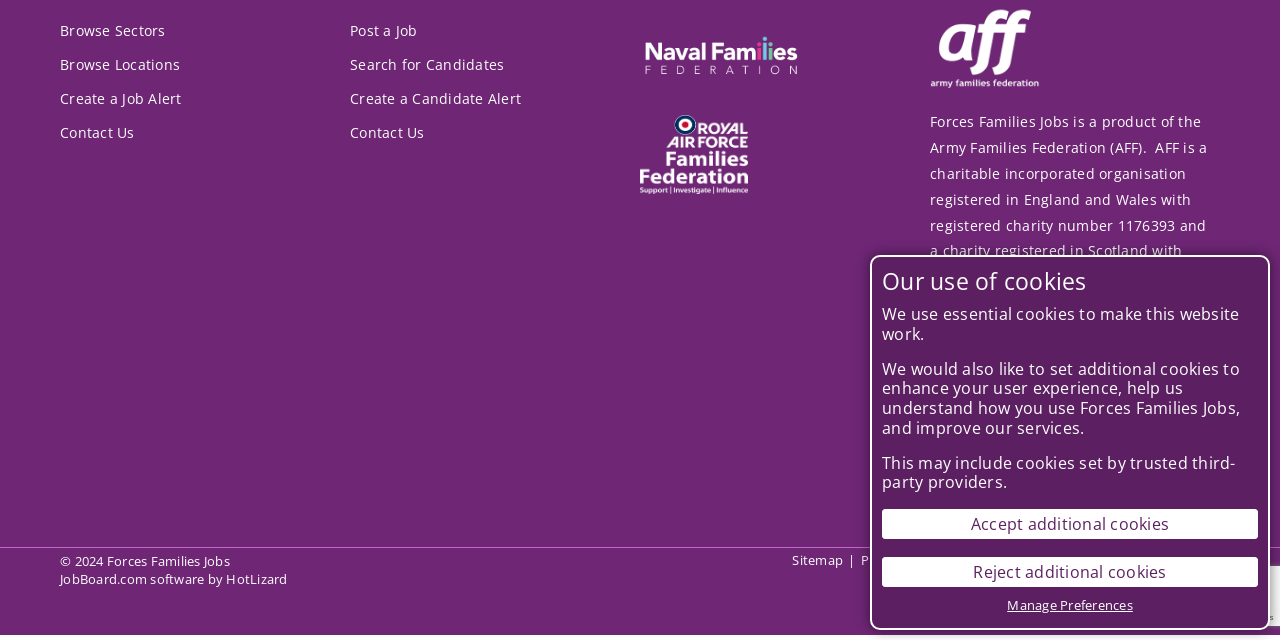For the given element description value="Accept additional cookies", determine the bounding box coordinates of the UI element. The coordinates should follow the format (top-left x, top-left y, bottom-right x, bottom-right y) and be within the range of 0 to 1.

[0.689, 0.796, 0.983, 0.843]